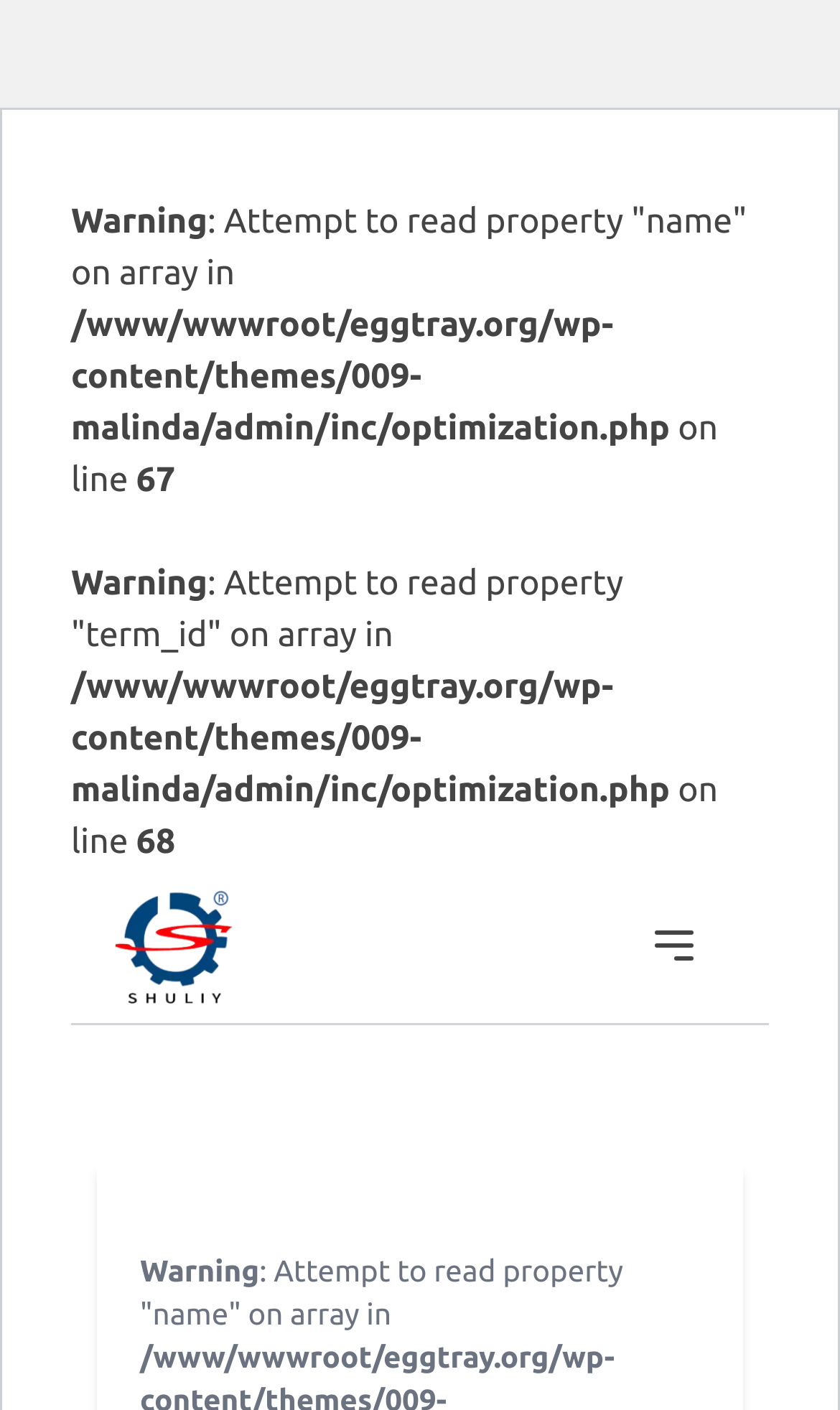What is the logo on the top-left corner?
Using the image, provide a concise answer in one word or a short phrase.

logo